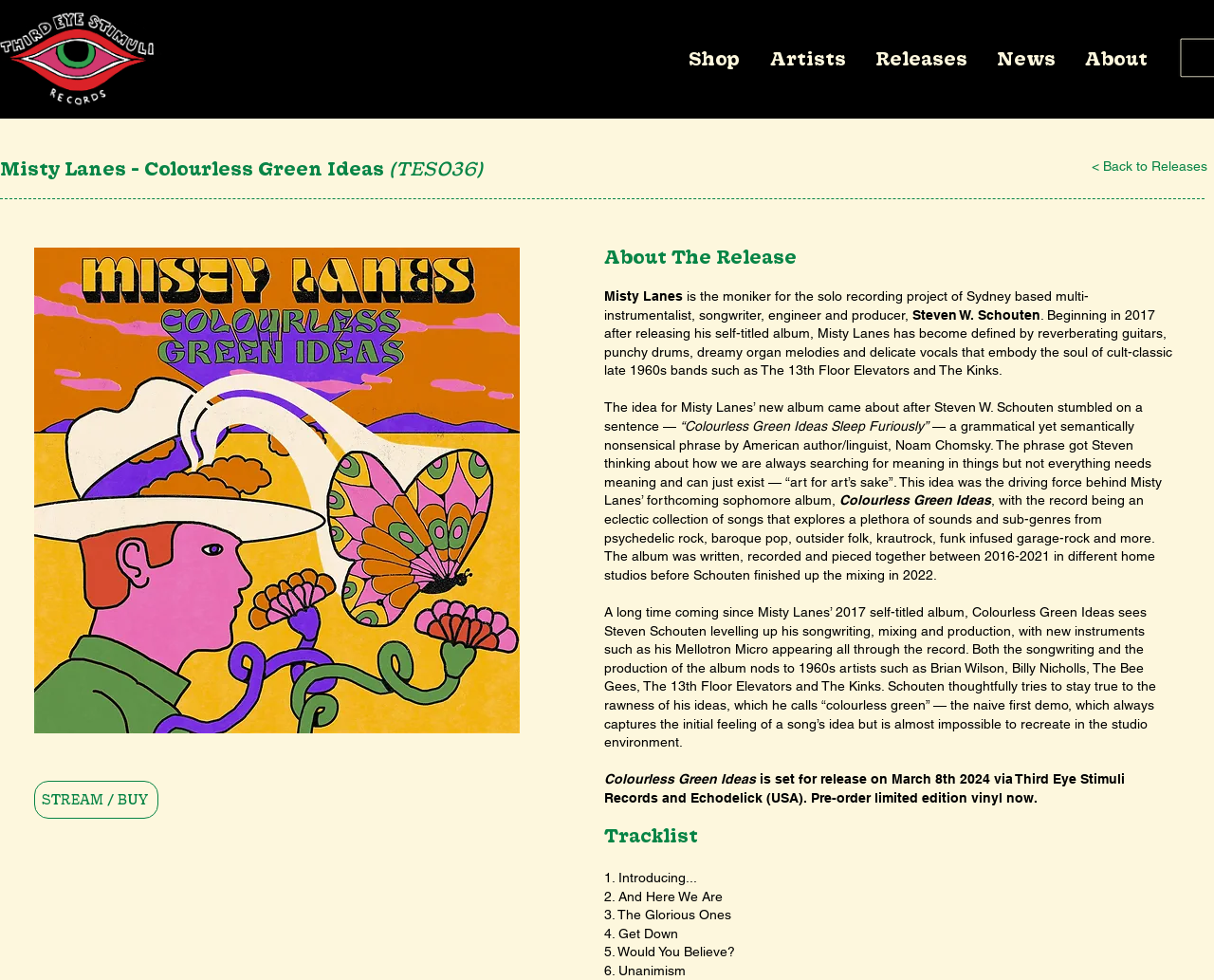Provide a brief response using a word or short phrase to this question:
What is the name of the album?

Colourless Green Ideas